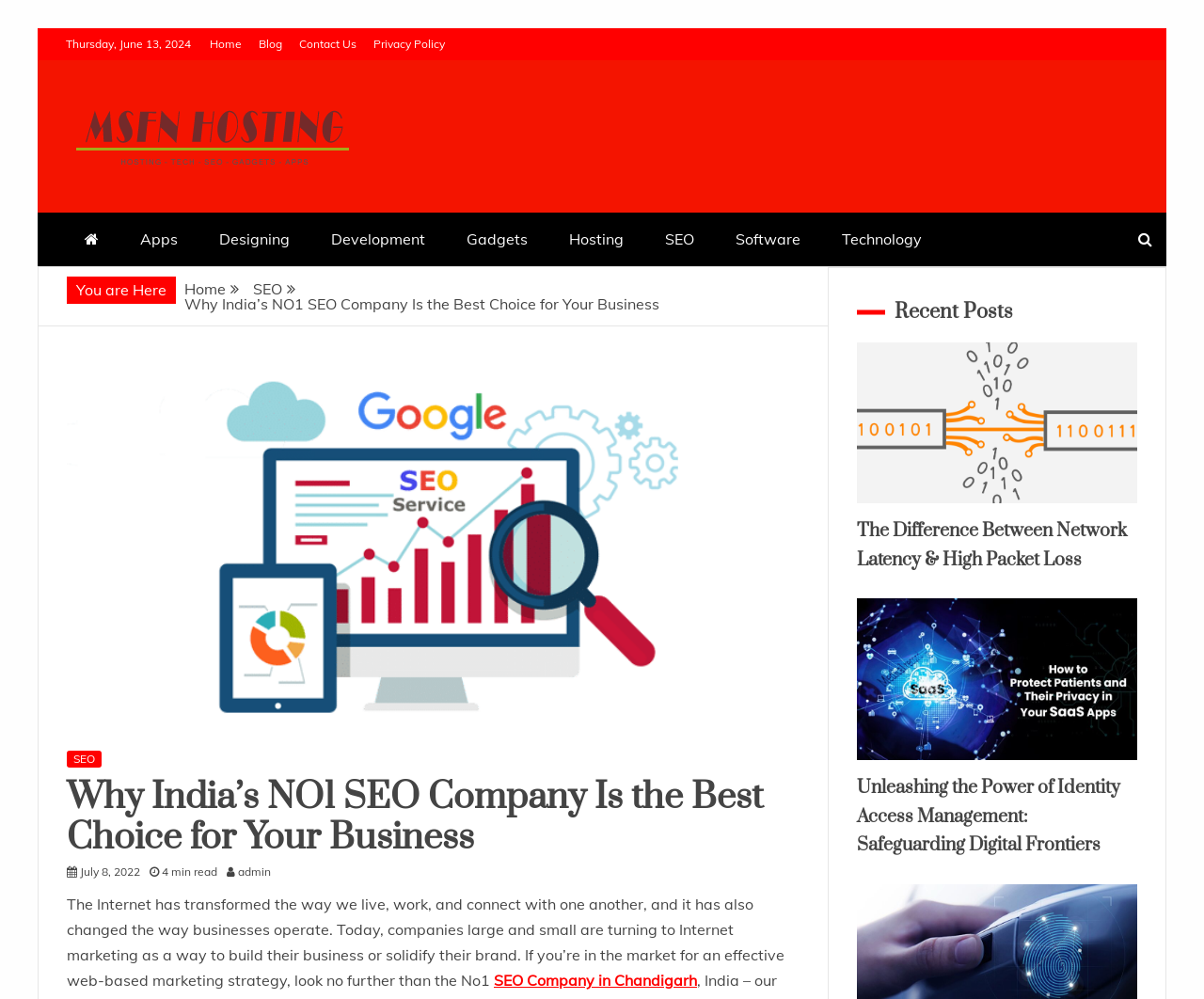Produce an extensive caption that describes everything on the webpage.

The webpage is about a SEO company in Chandigarh, India, and its marketing strategy. At the top, there is a navigation menu with links to "Home", "Blog", "Contact Us", and "Privacy Policy". Below the navigation menu, there is a section with a logo and a link to "MSFN Hosting" accompanied by an image. 

To the right of the logo section, there are several links to categories such as "Apps", "Designing", "Development", "Gadgets", "Hosting", "SEO", "Software", and "Technology". 

Below these links, there is a breadcrumb navigation section showing the current page's location, with links to "Home" and "SEO". The main content of the page is an article titled "Why India’s NO1 SEO Company Is the Best Choice for Your Business", which has a heading and a brief summary. The article's content is divided into sections, with the first section discussing the importance of internet marketing for businesses.

On the right side of the page, there is a section titled "Recent Posts" with links to three recent articles, each accompanied by an image. The articles are titled "Network Latency", "The Difference Between Network Latency & High Packet Loss", and "Unleashing the Power of Identity Access Management: Safeguarding Digital Frontiers".